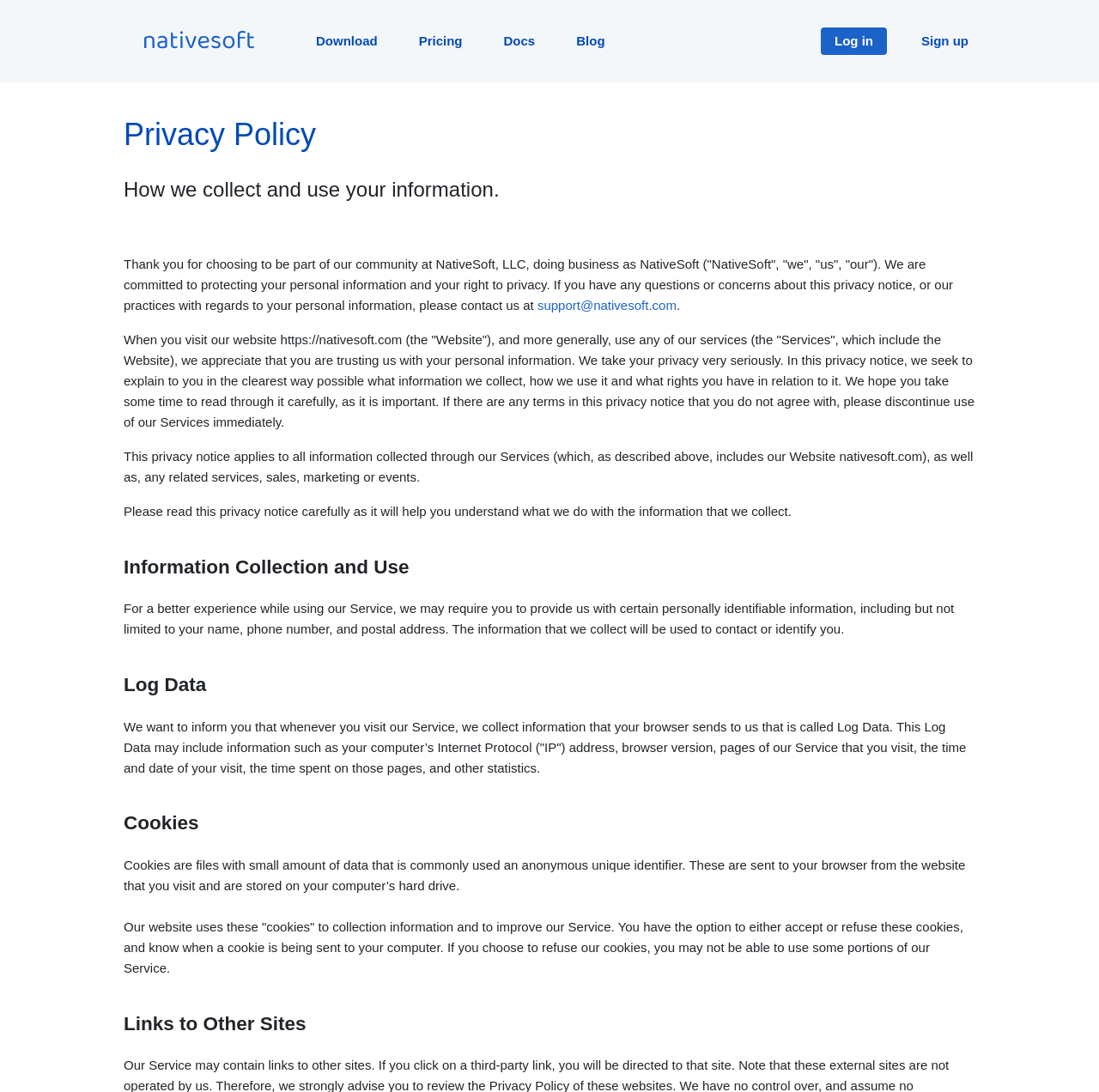Identify the bounding box for the element characterized by the following description: "Log in".

[0.747, 0.025, 0.807, 0.05]